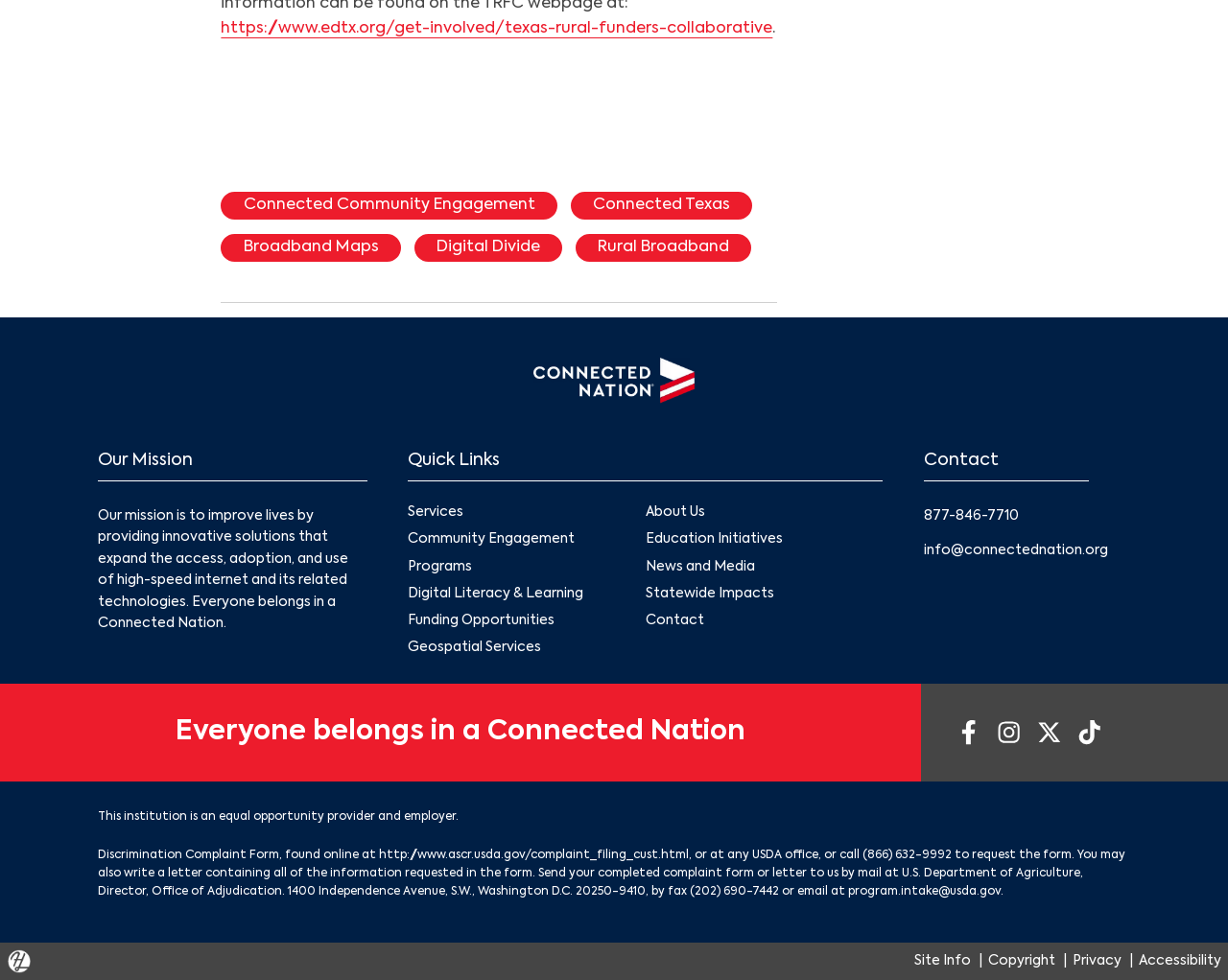Pinpoint the bounding box coordinates of the clickable area needed to execute the instruction: "Click on the 'Connected Community Engagement' link". The coordinates should be specified as four float numbers between 0 and 1, i.e., [left, top, right, bottom].

[0.18, 0.196, 0.454, 0.225]